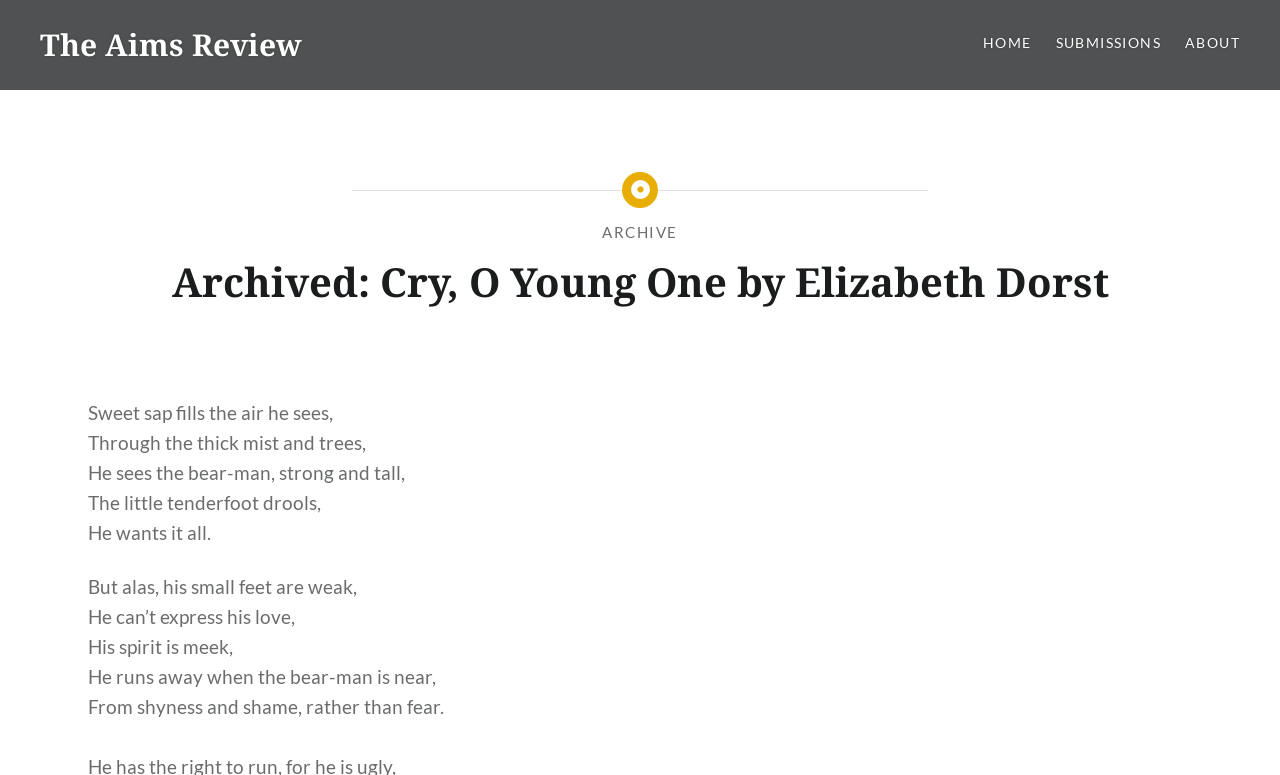Provide the bounding box coordinates for the UI element that is described as: "our 873 partners".

None